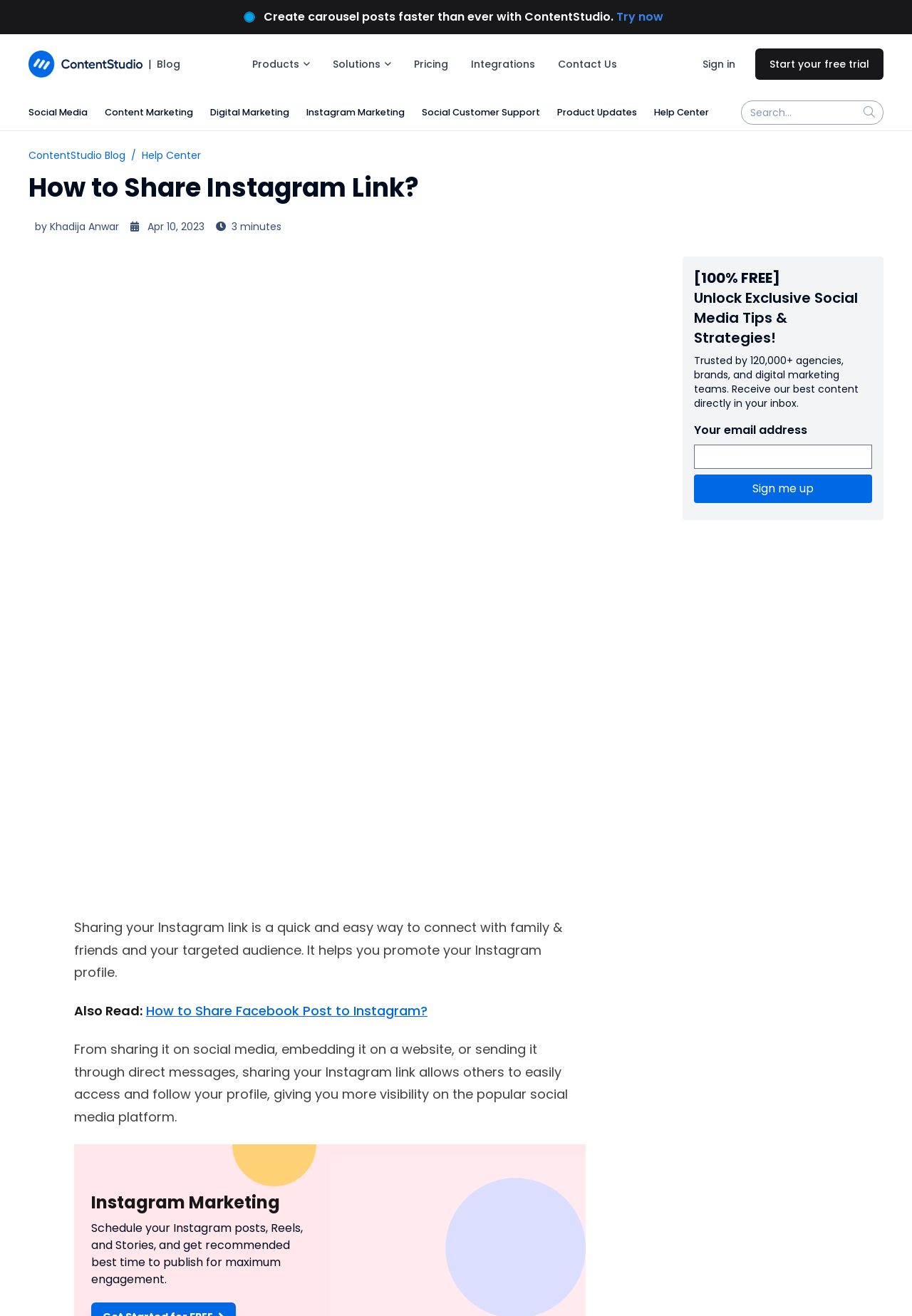Use a single word or phrase to answer the following:
What is the author's name of the article?

Khadija Anwar